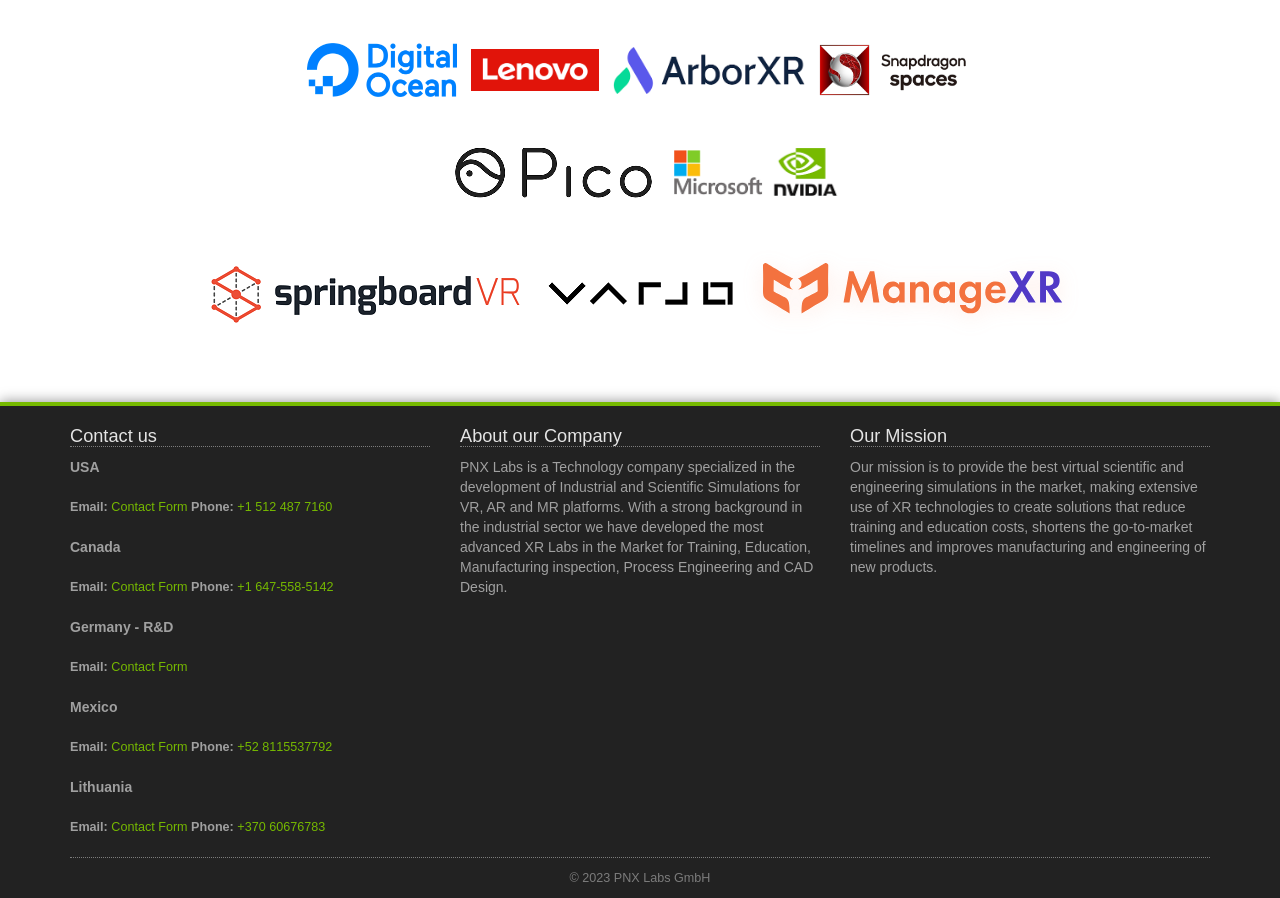Identify the bounding box coordinates necessary to click and complete the given instruction: "Click on Digital Ocean".

[0.236, 0.068, 0.361, 0.085]